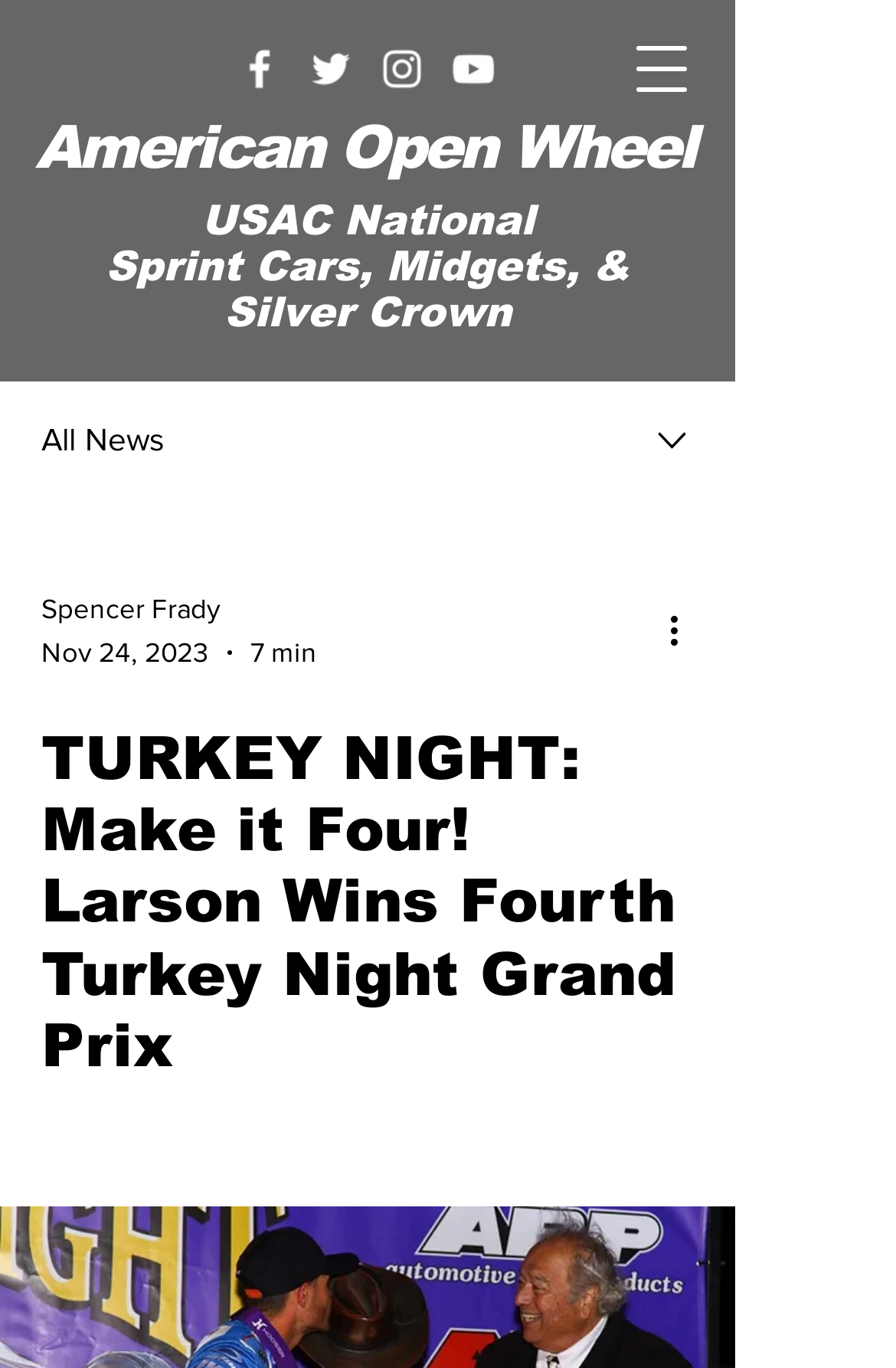Determine the bounding box coordinates for the UI element matching this description: "aria-label="More actions"".

[0.738, 0.44, 0.8, 0.48]